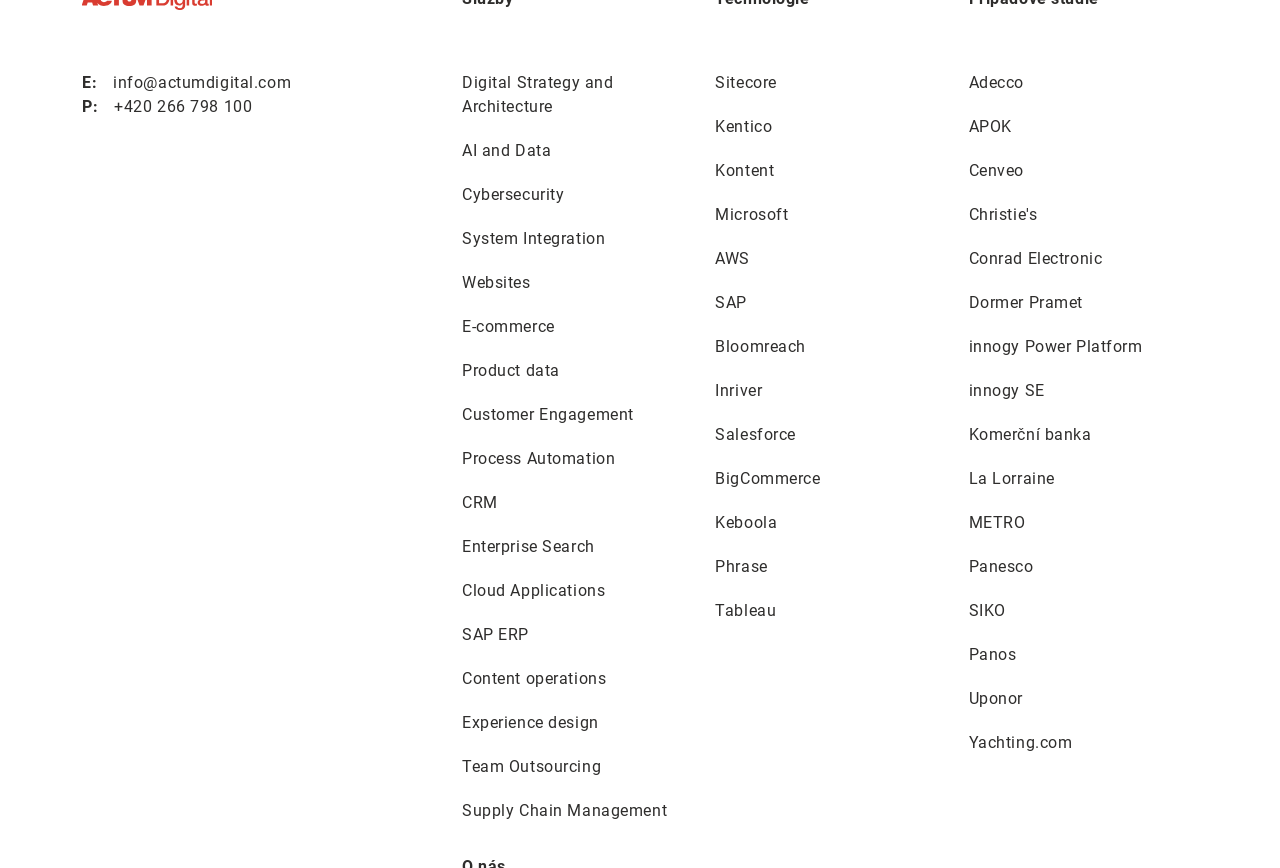Given the description of a UI element: "innogy Power Platform", identify the bounding box coordinates of the matching element in the webpage screenshot.

[0.757, 0.386, 0.936, 0.414]